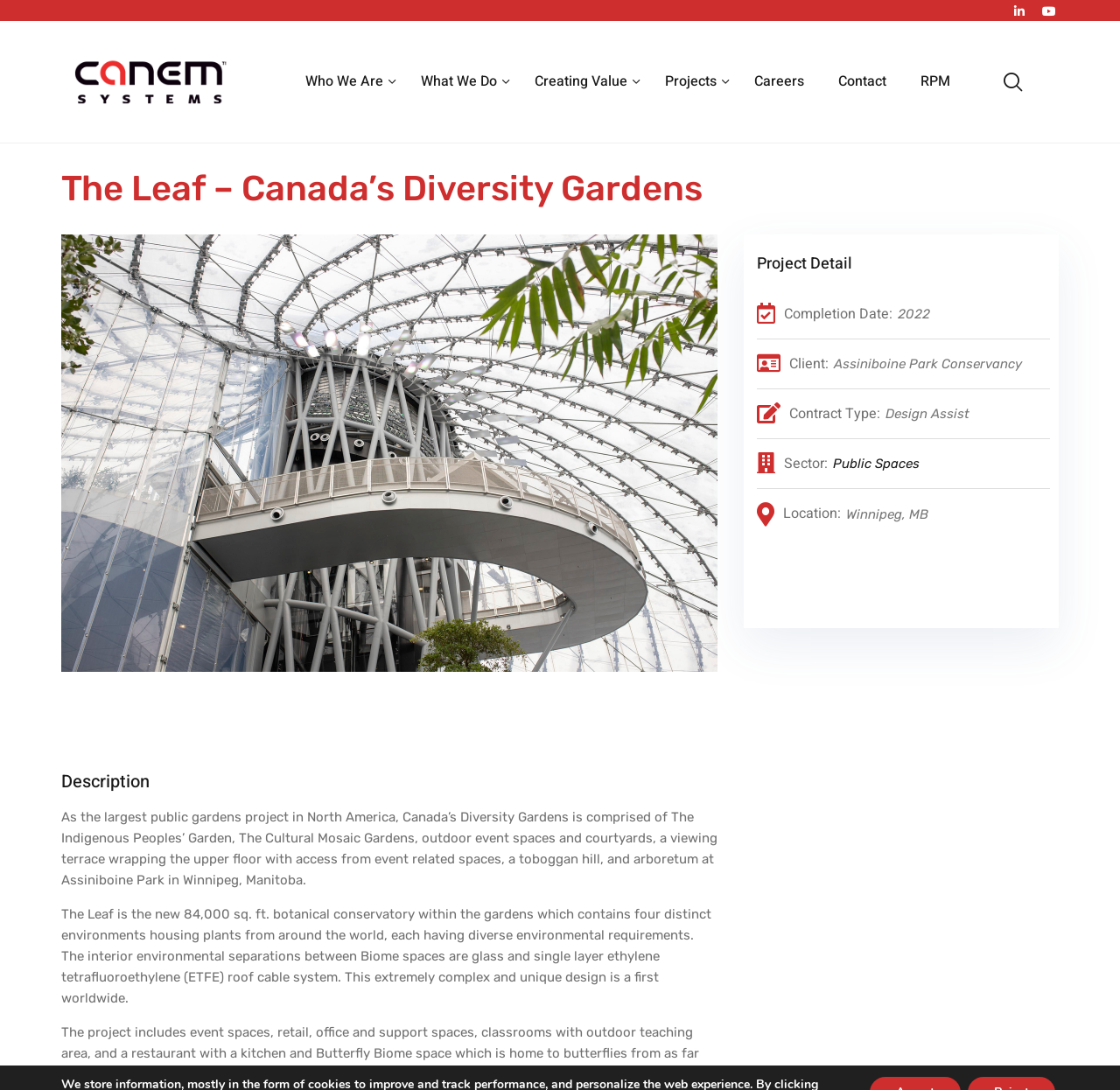Provide the bounding box coordinates of the HTML element this sentence describes: "What We Do". The bounding box coordinates consist of four float numbers between 0 and 1, i.e., [left, top, right, bottom].

[0.376, 0.039, 0.459, 0.111]